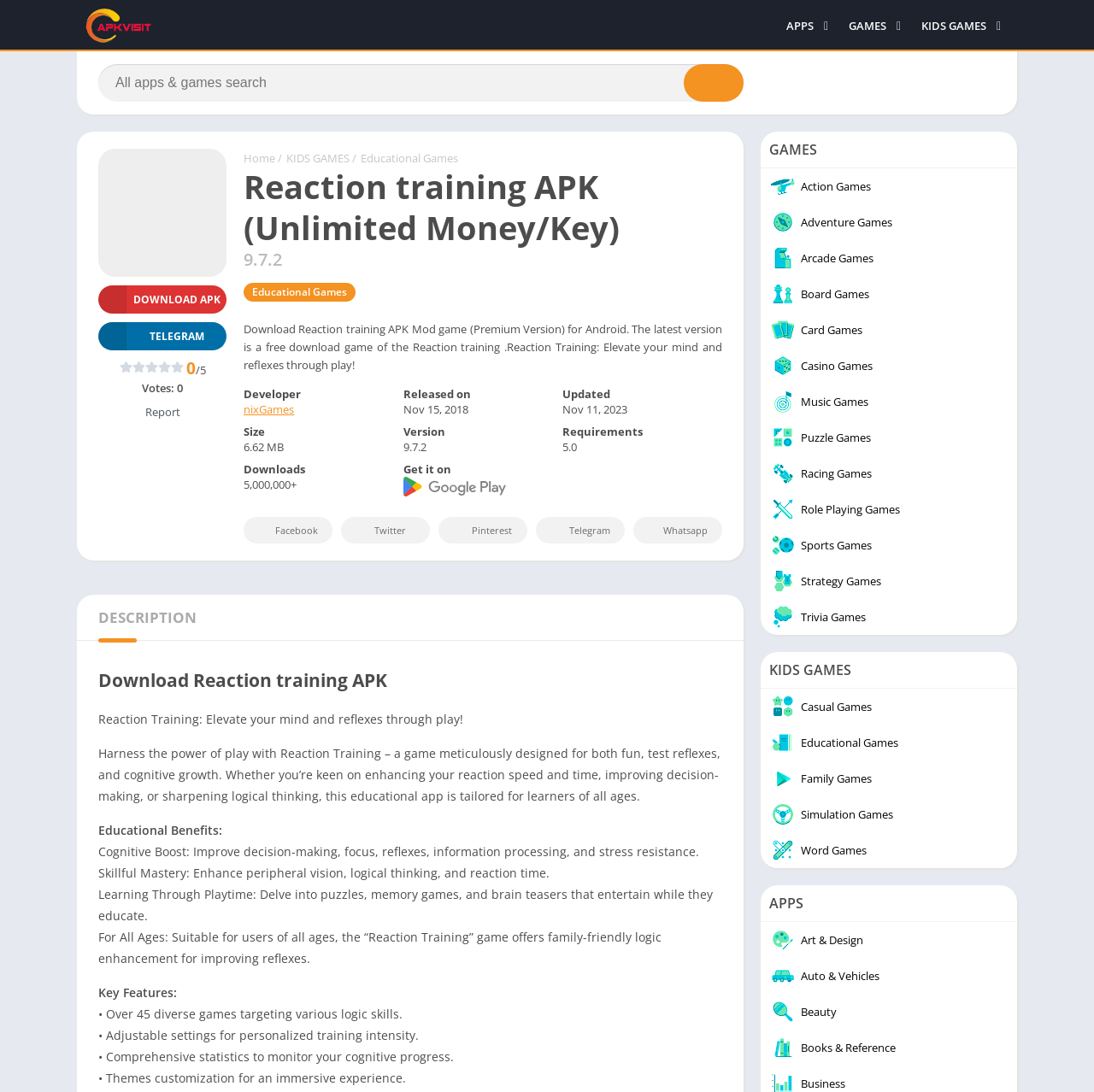Determine the bounding box coordinates of the clickable region to carry out the instruction: "Download Reaction training APK".

[0.09, 0.261, 0.207, 0.287]